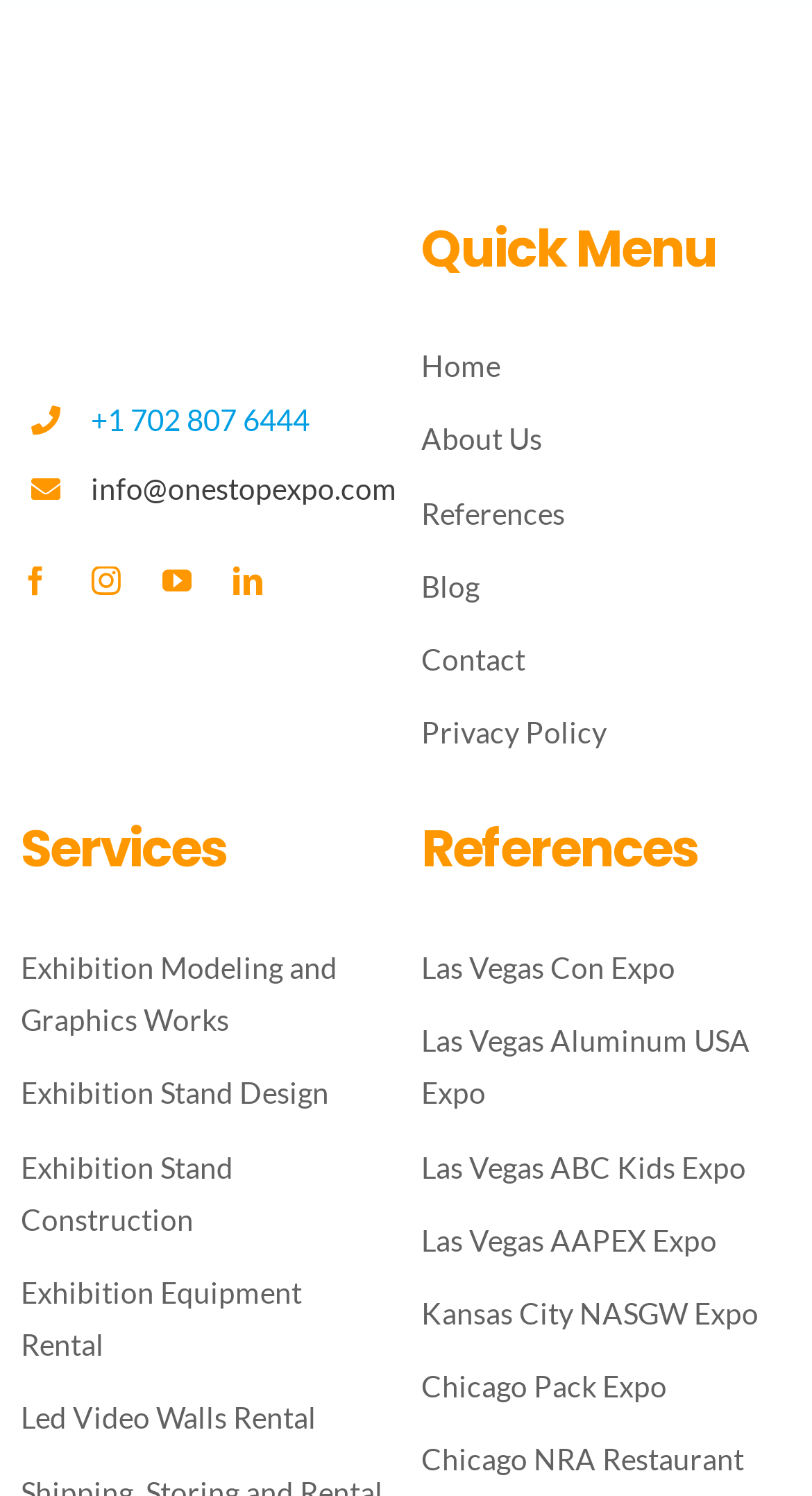How many navigation links are in the footer?
Refer to the image and provide a detailed answer to the question.

I counted the number of navigation links in the footer section on the webpage, which are Home, About Us, References, Blog, Contact, and Privacy Policy, and found that there are 7 navigation links.